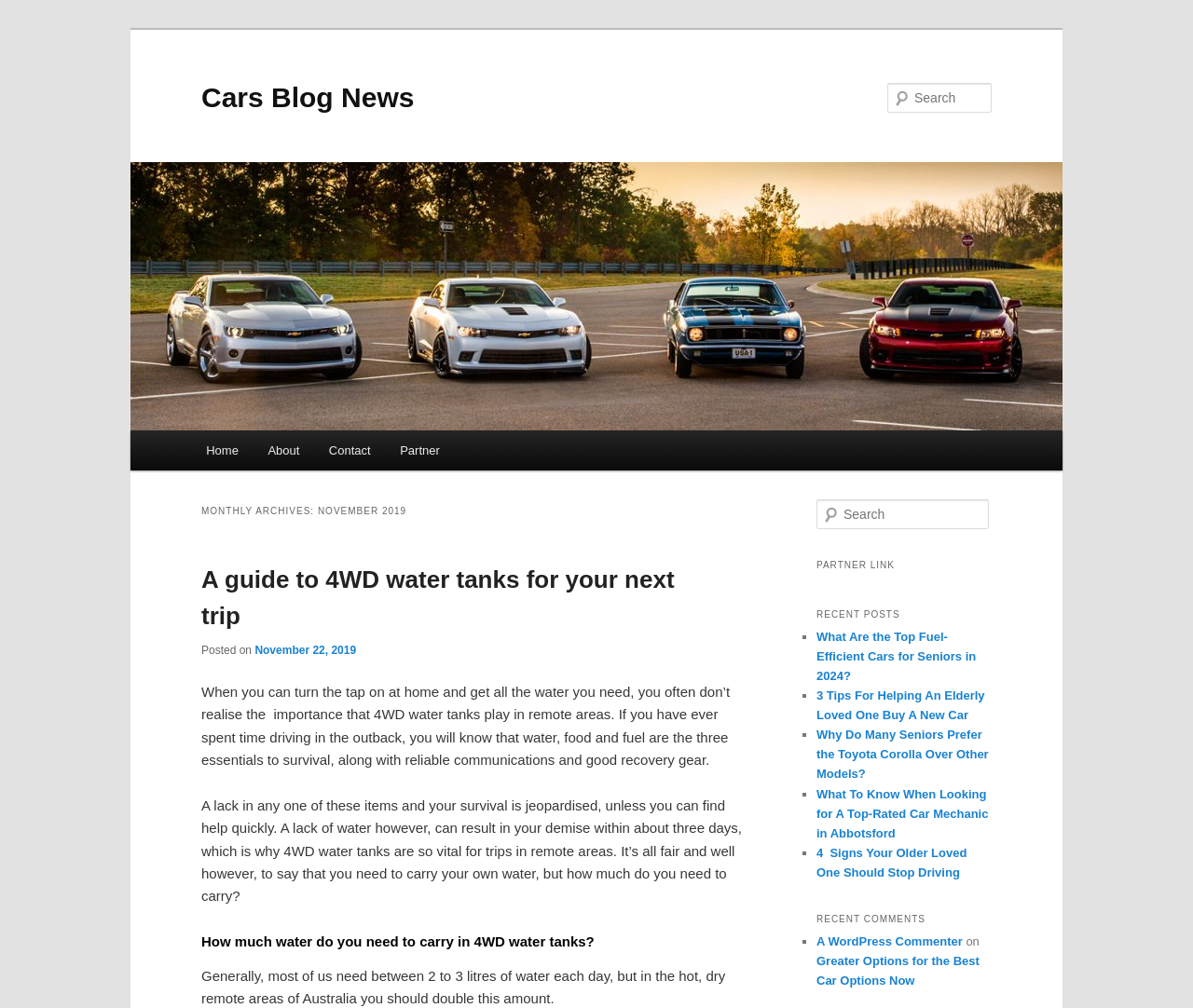Provide the bounding box coordinates of the HTML element this sentence describes: "Contact". The bounding box coordinates consist of four float numbers between 0 and 1, i.e., [left, top, right, bottom].

[0.263, 0.427, 0.323, 0.467]